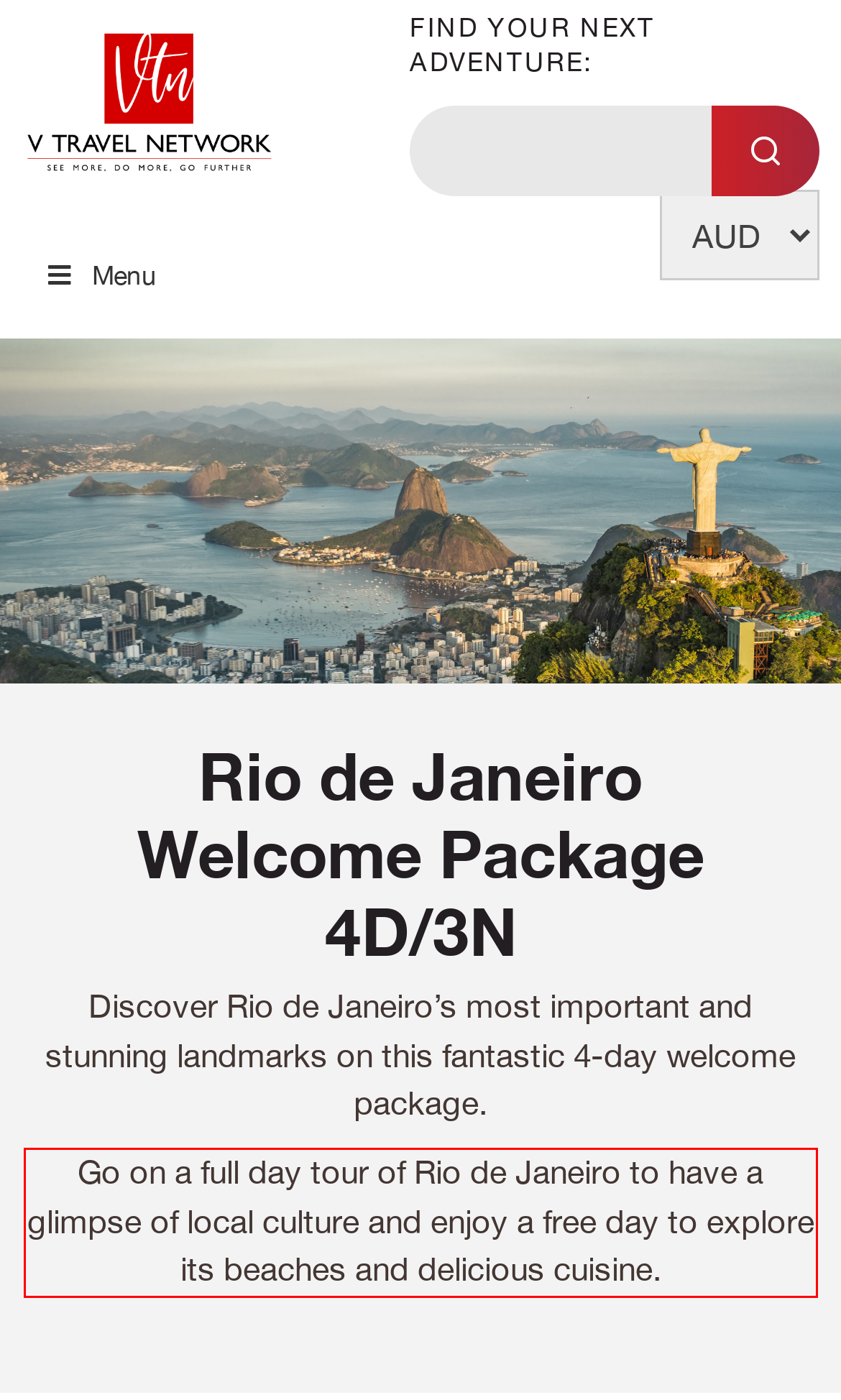Please perform OCR on the text within the red rectangle in the webpage screenshot and return the text content.

Go on a full day tour of Rio de Janeiro to have a glimpse of local culture and enjoy a free day to explore its beaches and delicious cuisine.